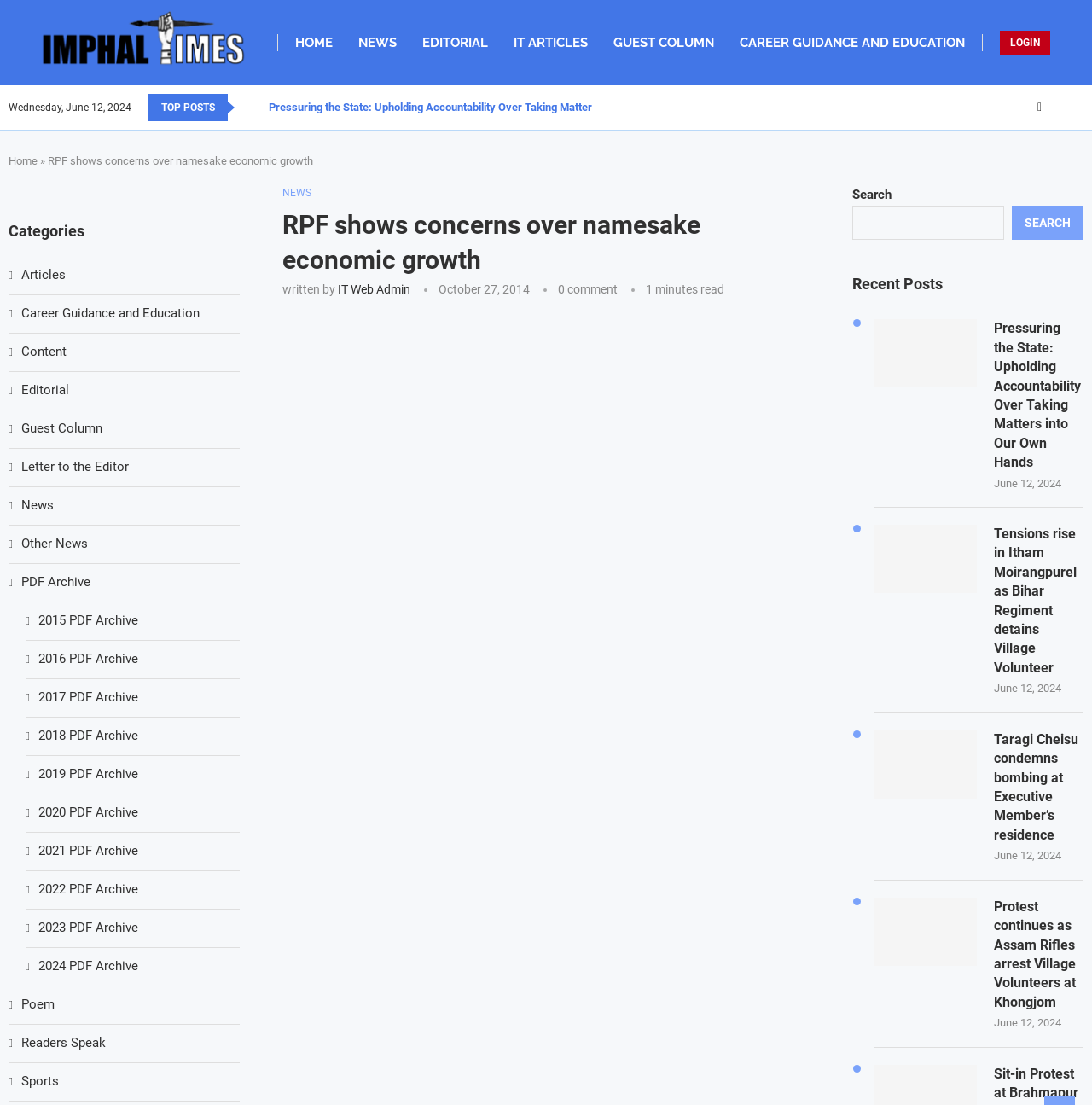Summarize the webpage with a detailed and informative caption.

This webpage is from Imphal Times, a news website that provides news articles from Manipur. At the top, there is a navigation menu with links to different sections of the website, including "HOME", "NEWS", "EDITORIAL", "IT ARTICLES", "GUEST COLUMN", and "CAREER GUIDANCE AND EDUCATION". On the top right, there is a login link and social media links to Facebook, Twitter, Instagram, YouTube, and Email.

Below the navigation menu, there is a section displaying the current date, "Wednesday, June 12, 2024". Next to it, there is a "TOP POSTS" section with a link to an article titled "Pressuring the State: Upholding Accountability Over Taking Matters into Our Own Hands".

The main content of the webpage is an article titled "RPF shows concerns over namesake economic growth". The article has a heading, a brief description, and a link to read more. Below the article, there are details about the author, "IT Web Admin", and the date it was written, "October 27, 2014". There is also information about the reading time, "1 minute read", and the number of comments, "0 comment".

On the right side of the webpage, there is a search bar with a button to search the website. Below the search bar, there is a "Recent Posts" section with links to several news articles, each with a heading and a date. The articles are titled "Pressuring the State: Upholding Accountability Over Taking Matters into Our Own Hands", "Tensions rise in Itham Moirangpurel as Bihar Regiment detains Village Volunteer", "Taragi Cheisu condemns bombing at Executive Member’s residence", and "Protest continues as Assam Rifles arrest Village Volunteers at Khongjom".

At the bottom of the webpage, there is a "Categories" section with links to different categories of articles, including "Articles", "Career Guidance and Education", "Content", "Editorial", "Guest Column", "Letter to the Editor", "News", "Other News", and "PDF Archive". The "PDF Archive" category has sub-links to archives from different years, from 2015 to 2024.